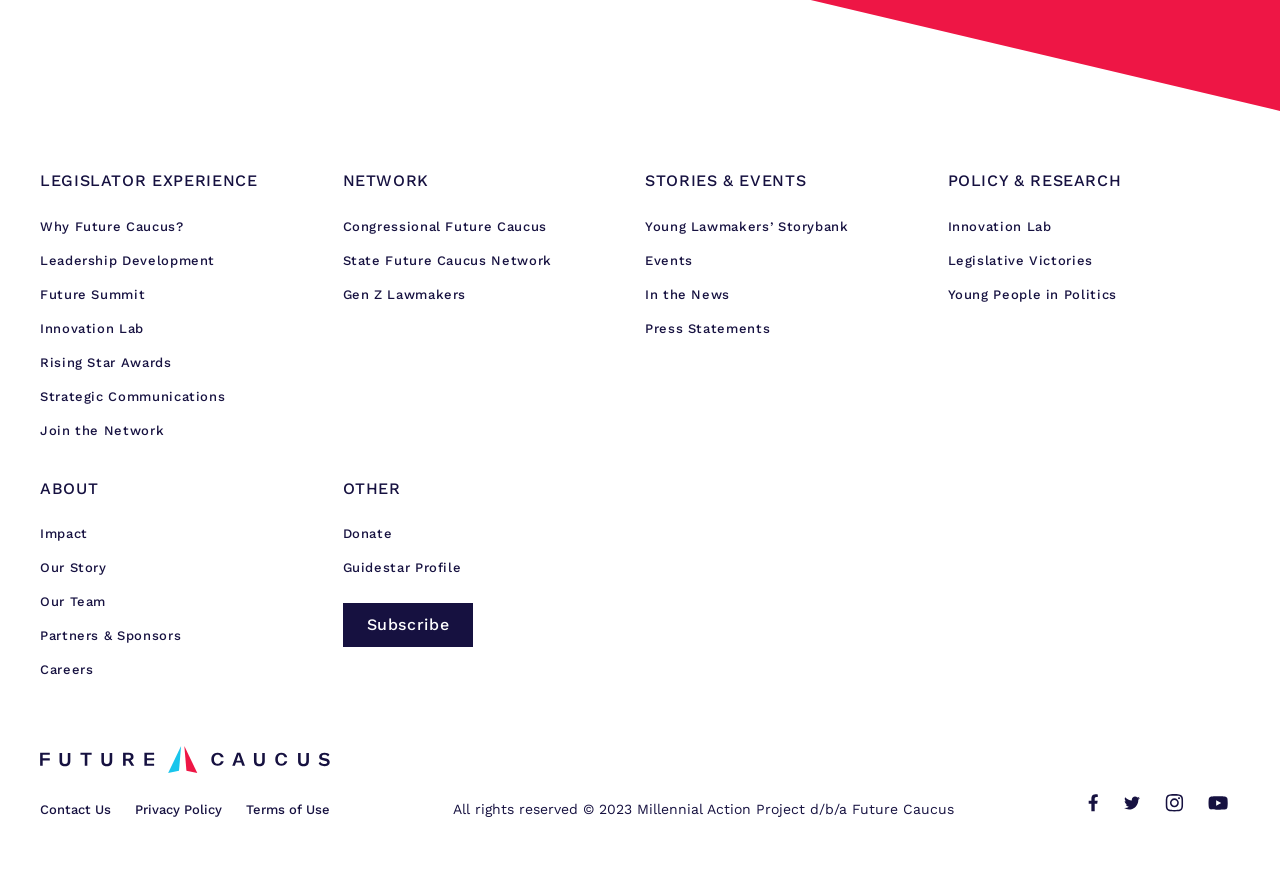Find and specify the bounding box coordinates that correspond to the clickable region for the instruction: "view product overview".

None